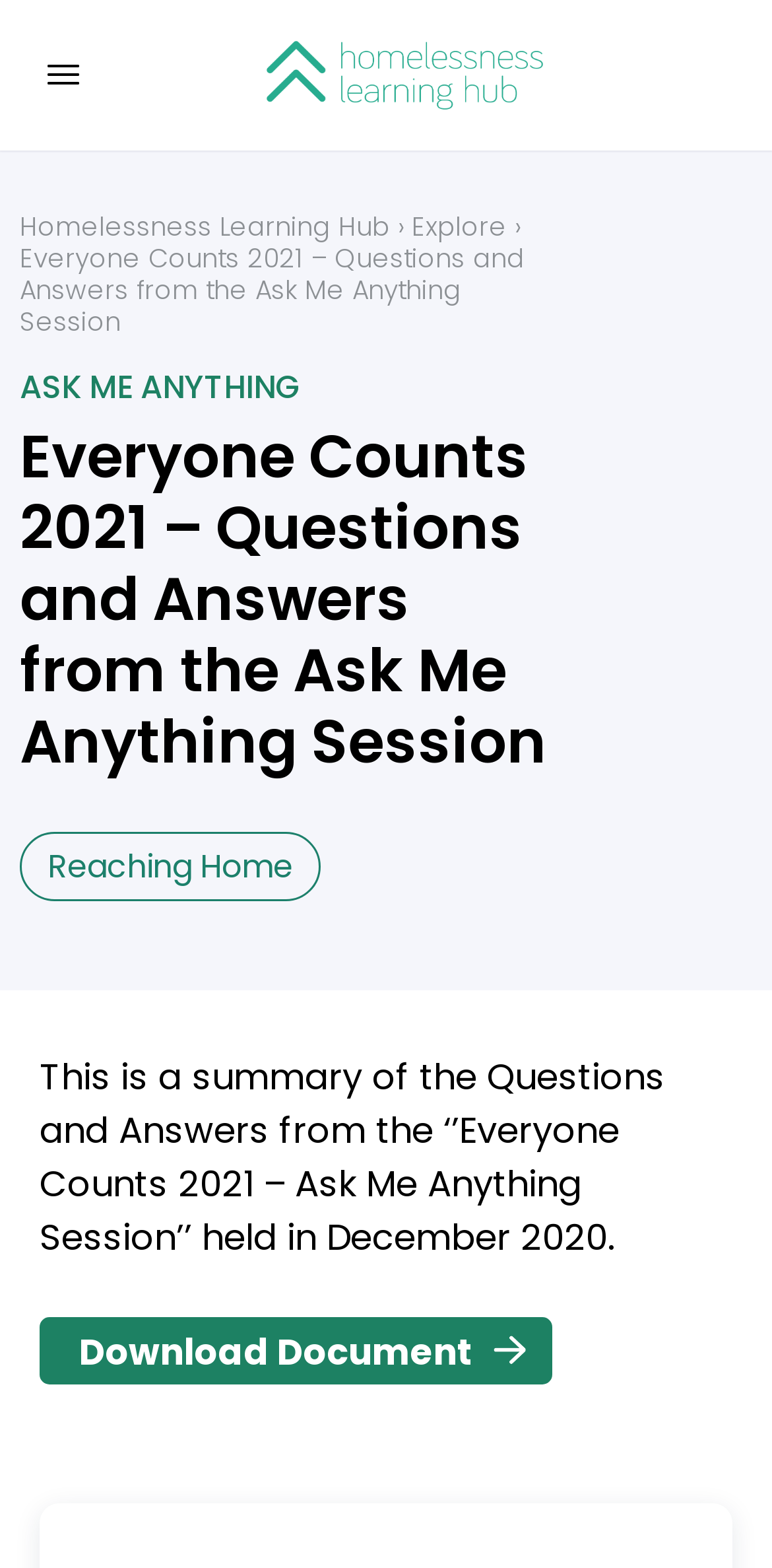What is the name of the session held in December 2020?
Refer to the image and offer an in-depth and detailed answer to the question.

The answer can be found in the static text 'This is a summary of the Questions and Answers from the ‘’Everyone Counts 2021 – Ask Me Anything Session’’ held in December 2020.' which is a part of the article element.